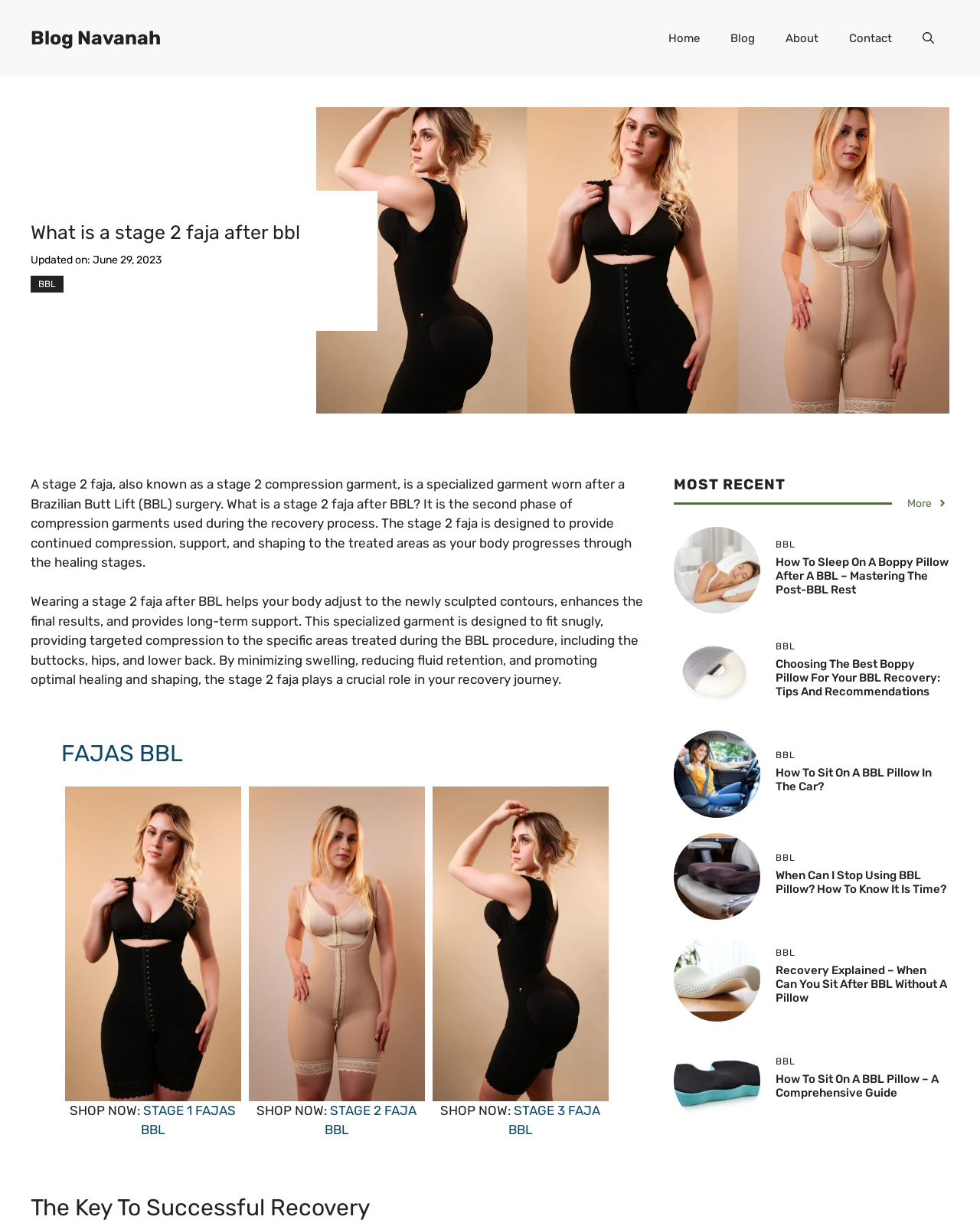Could you determine the bounding box coordinates of the clickable element to complete the instruction: "Open the search"? Provide the coordinates as four float numbers between 0 and 1, i.e., [left, top, right, bottom].

[0.926, 0.013, 0.969, 0.05]